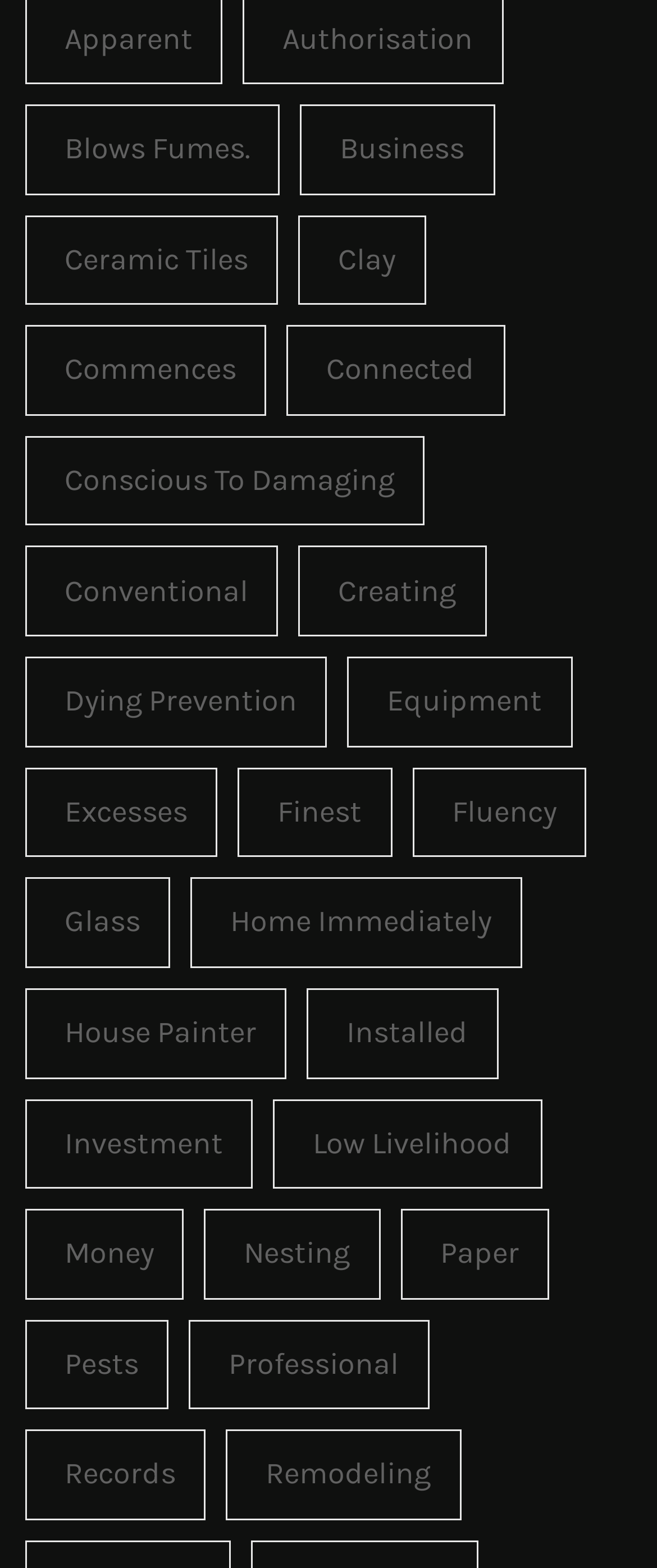Find the bounding box coordinates for the HTML element specified by: "home immediately".

[0.291, 0.56, 0.794, 0.617]